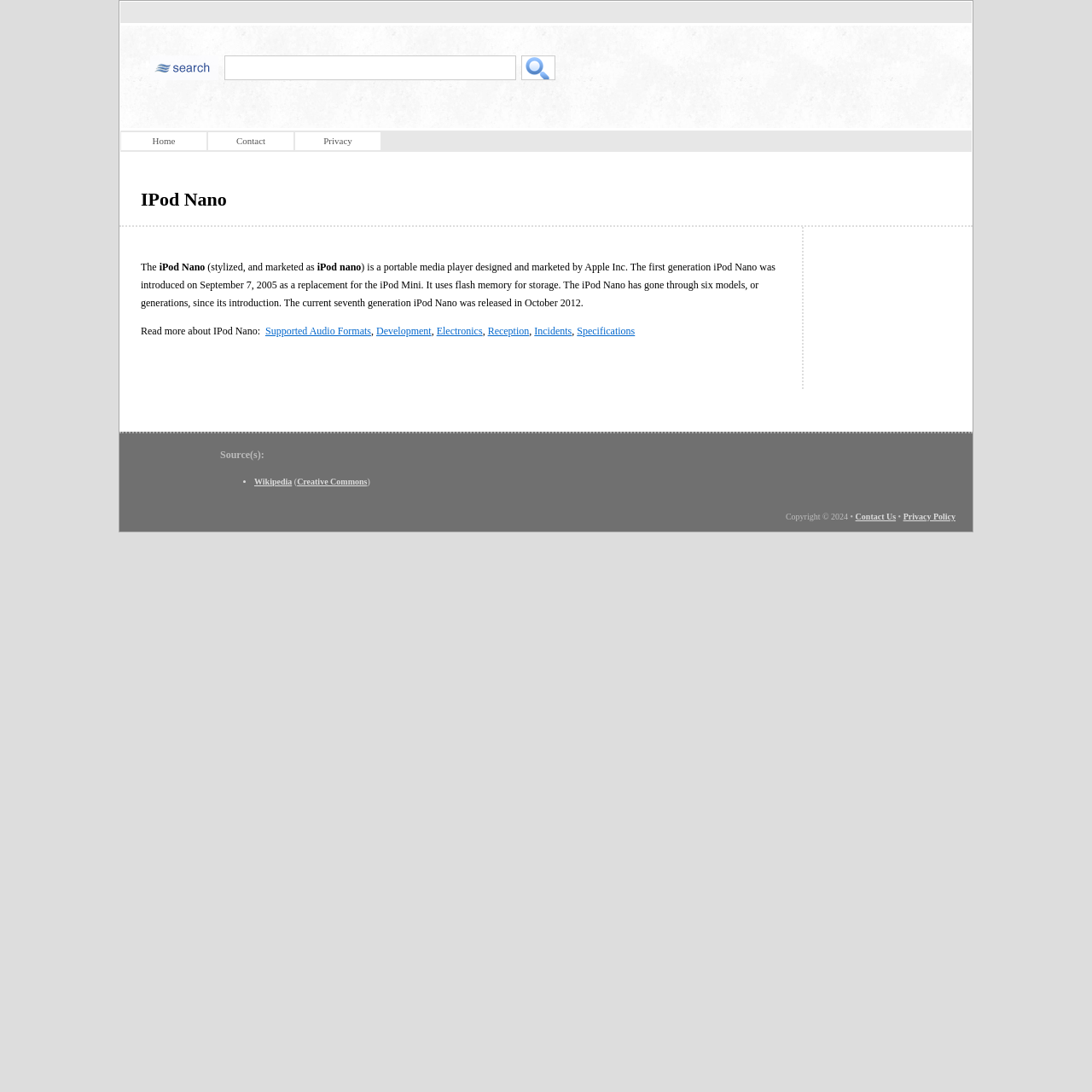What is the purpose of the iPod Nano?
Answer the question using a single word or phrase, according to the image.

portable media player